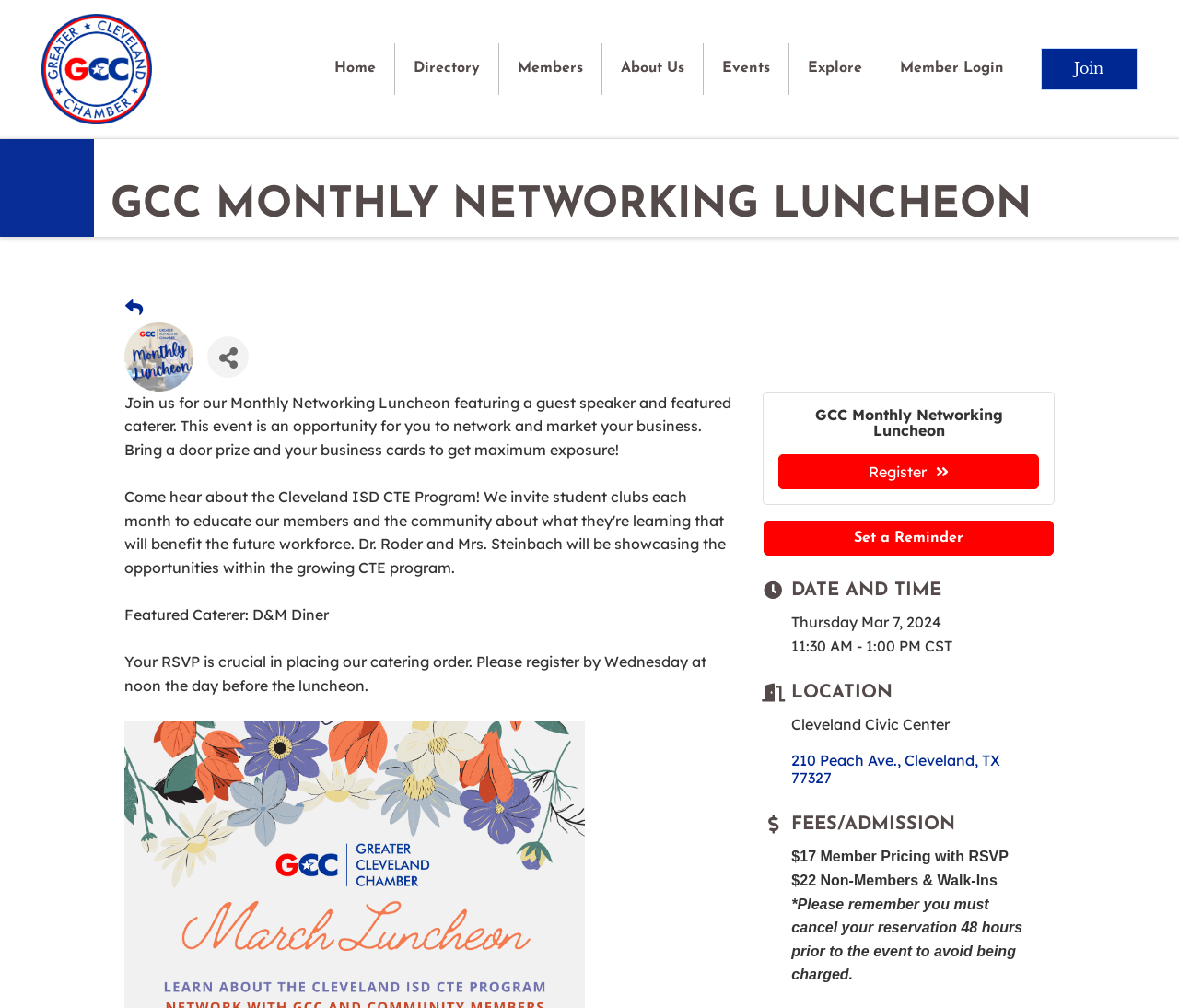What is the date of the luncheon?
From the image, provide a succinct answer in one word or a short phrase.

Mar 7, 2024